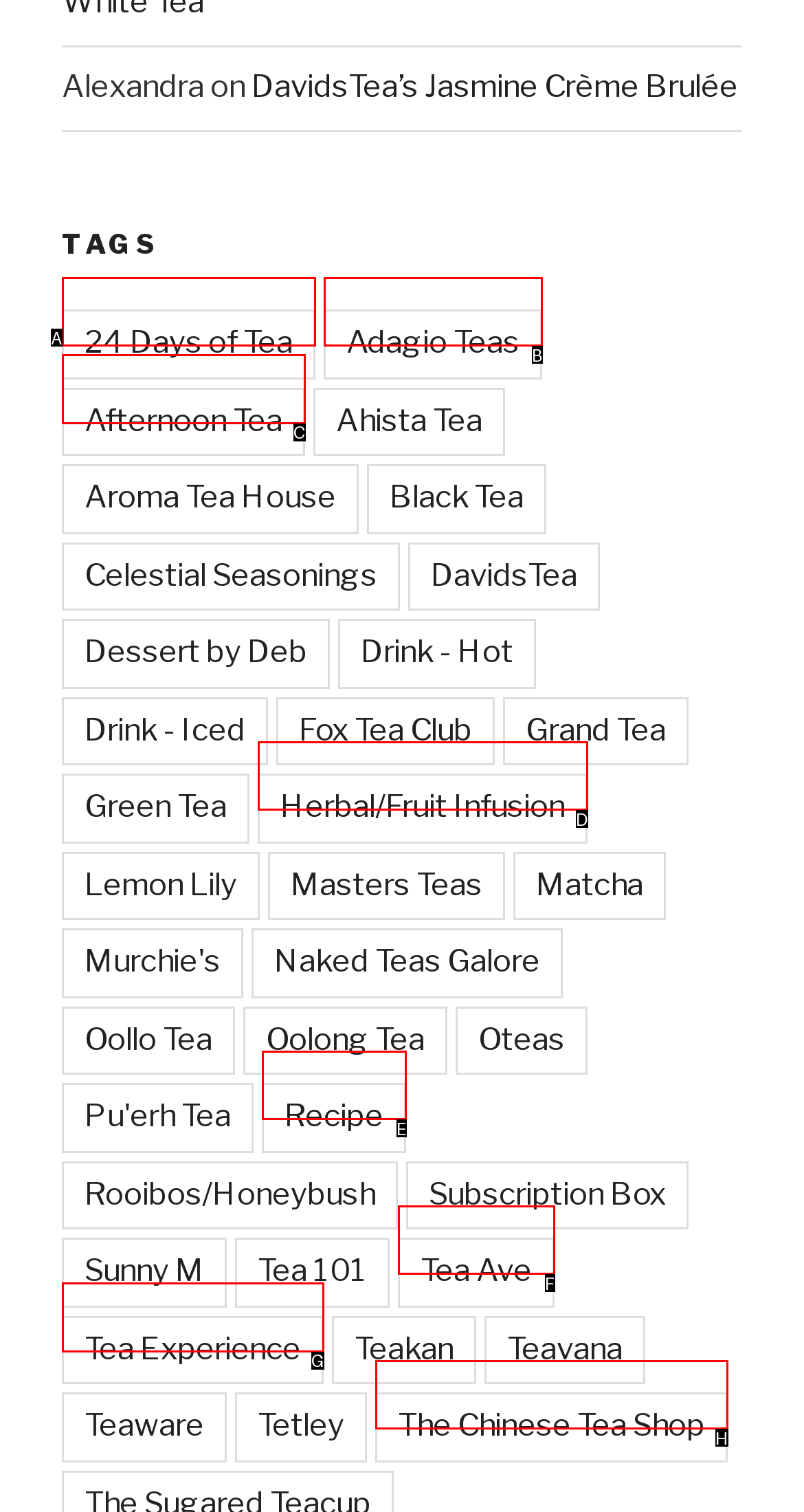Select the letter that corresponds to the description: ENQUIRE NOW. Provide your answer using the option's letter.

None